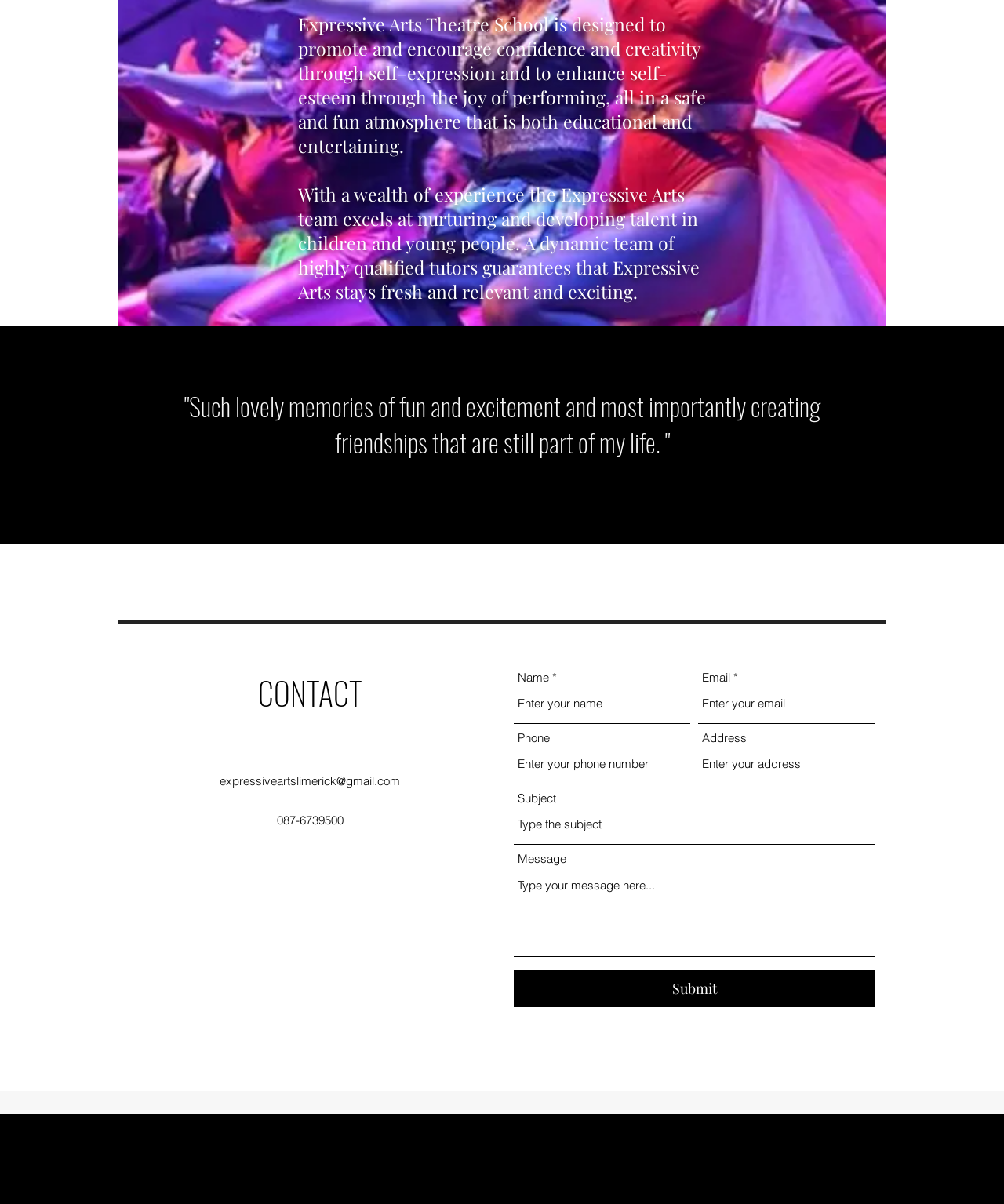Show the bounding box coordinates of the region that should be clicked to follow the instruction: "click the contact email link."

[0.219, 0.642, 0.398, 0.655]